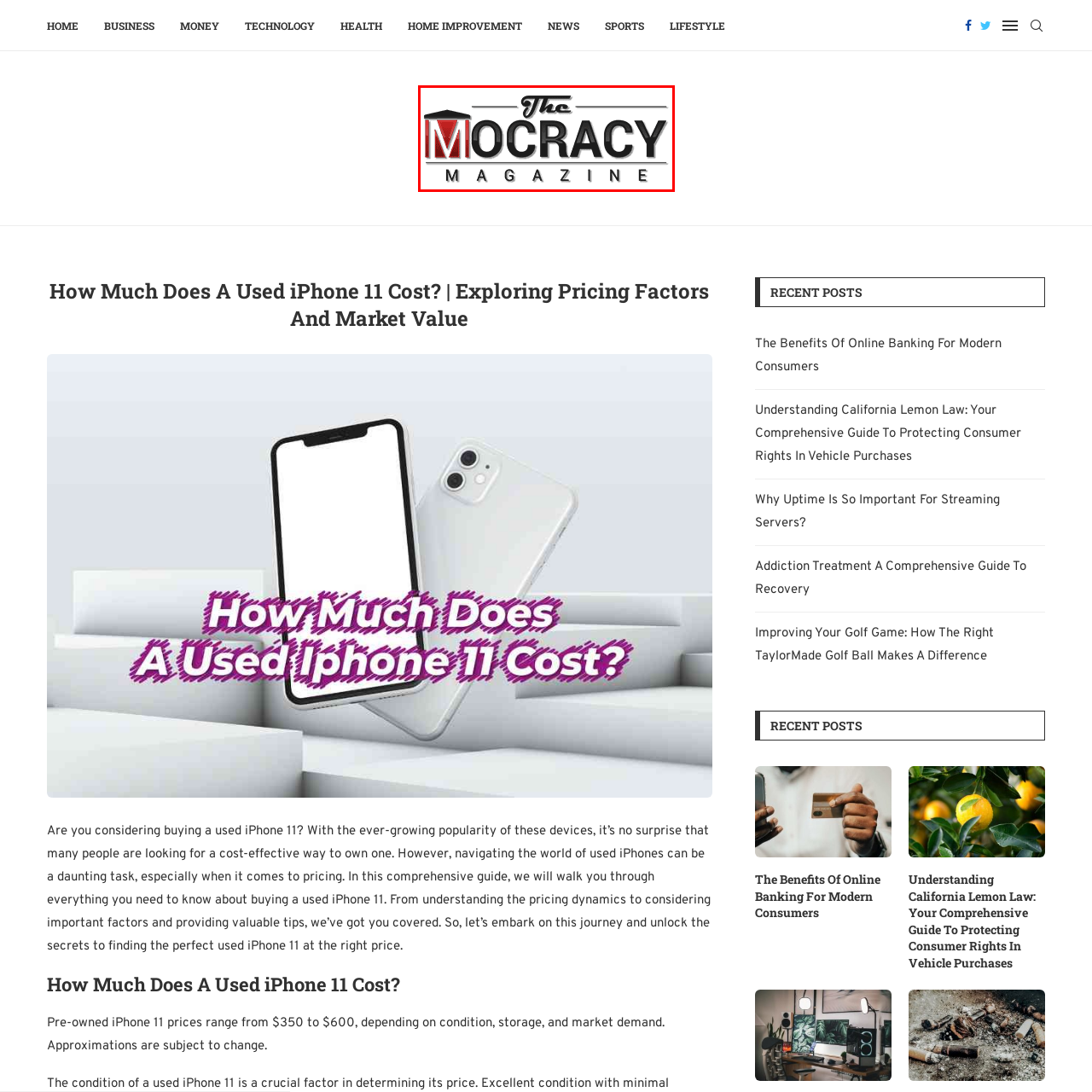Analyze and describe the image content within the red perimeter in detail.

The image features the logo of "The Mocracy Magazine," characterized by a clean and modern design. The logo prominently displays the words "The Mocracy" with a stylized "M" that includes a distinctive architectural element resembling a column, symbolizing strength and authority. Below, the word "MAGAZINE" is presented in a simpler, sans-serif font, emphasizing the publication's focus. This logo serves as a visual representation of the magazine’s commitment to delivering insightful and engaging content across various topics, inviting readers to explore the latest articles and features it offers.